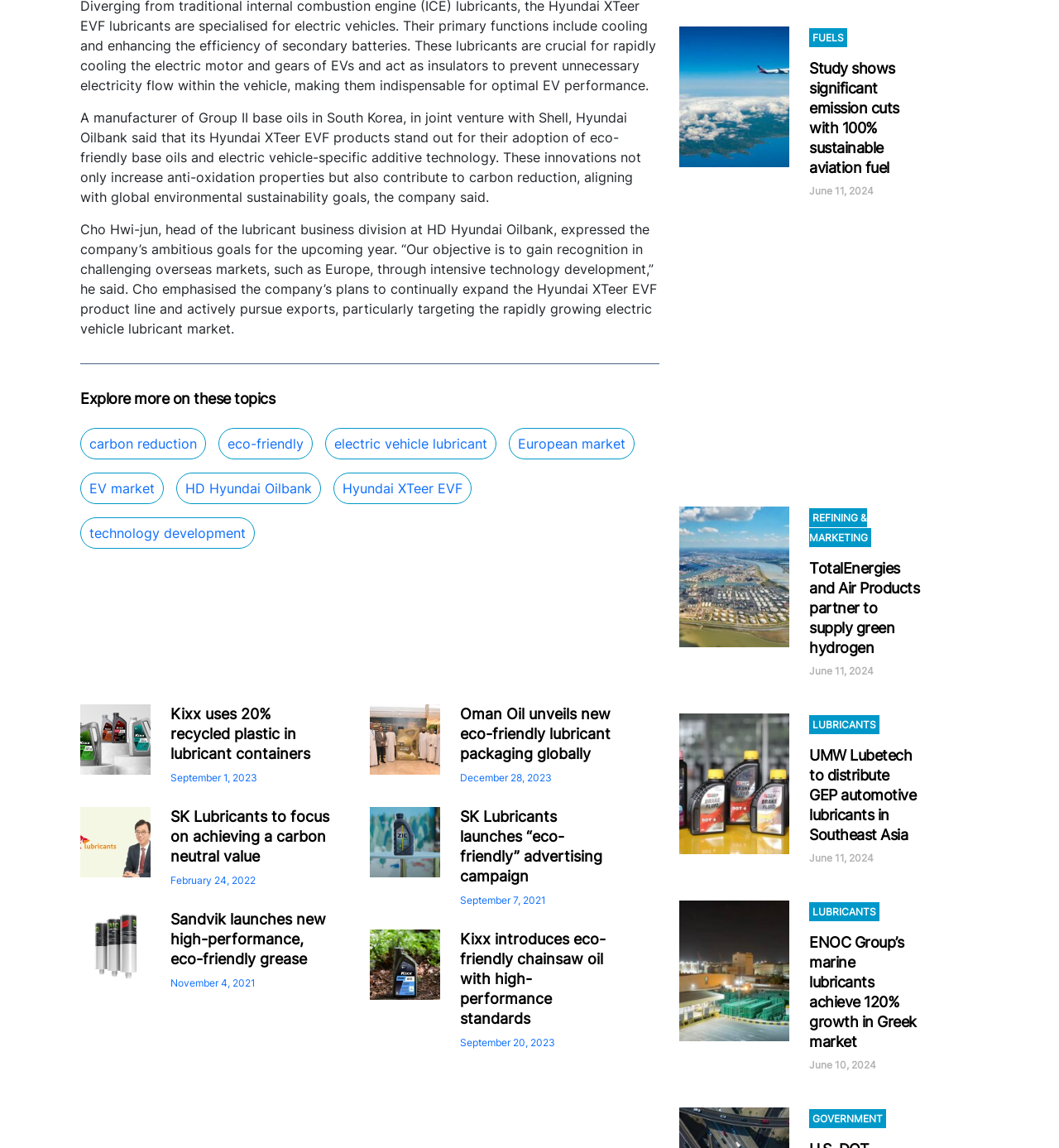What is SK Lubricants focusing on?
Examine the image and provide an in-depth answer to the question.

The text mentions that SK Lubricants is focusing on achieving a carbon neutral value, which is stated in the section with the heading 'SK Lubricants to focus on achieving a carbon neutral value'.